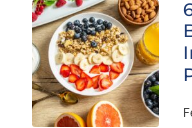Give a one-word or one-phrase response to the question: 
What type of fruit is sliced on the table?

Grapefruit